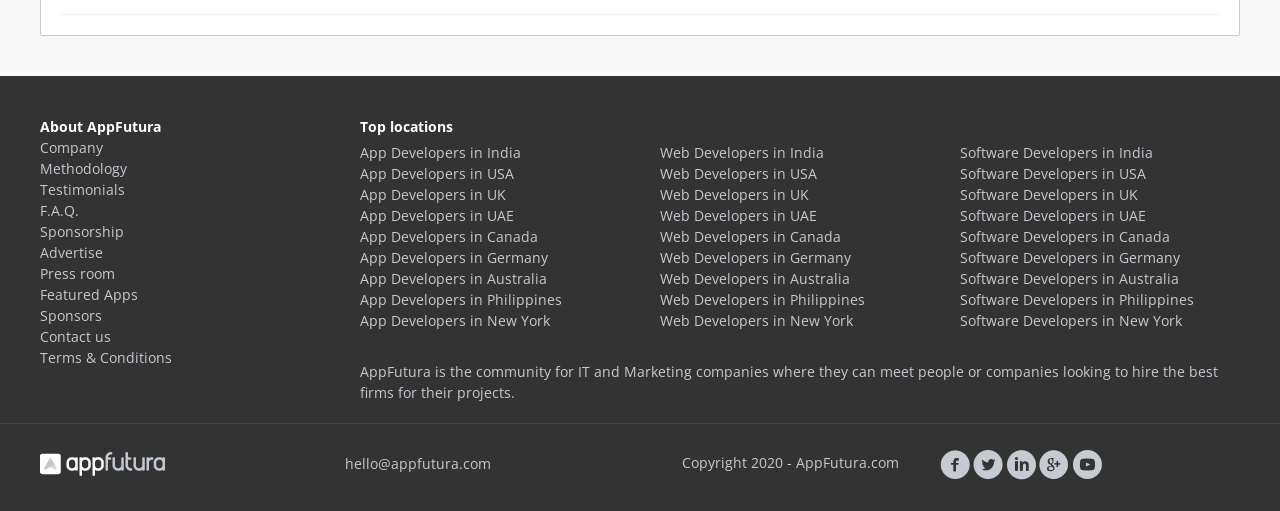What is the copyright year of AppFutura?
From the image, respond with a single word or phrase.

2020